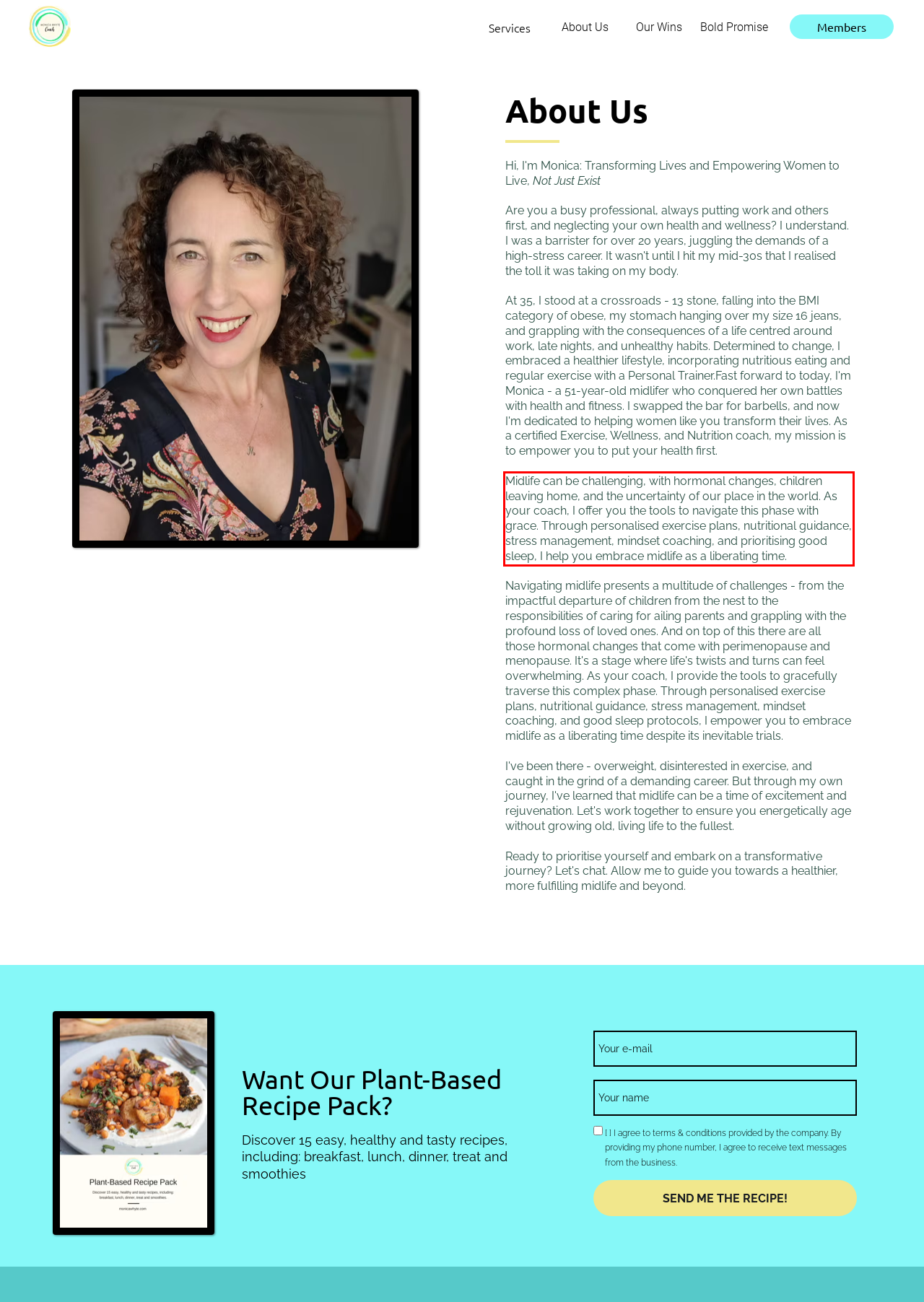There is a UI element on the webpage screenshot marked by a red bounding box. Extract and generate the text content from within this red box.

Midlife can be challenging, with hormonal changes, children leaving home, and the uncertainty of our place in the world. As your coach, I offer you the tools to navigate this phase with grace. Through personalised exercise plans, nutritional guidance, stress management, mindset coaching, and prioritising good sleep, I help you embrace midlife as a liberating time.